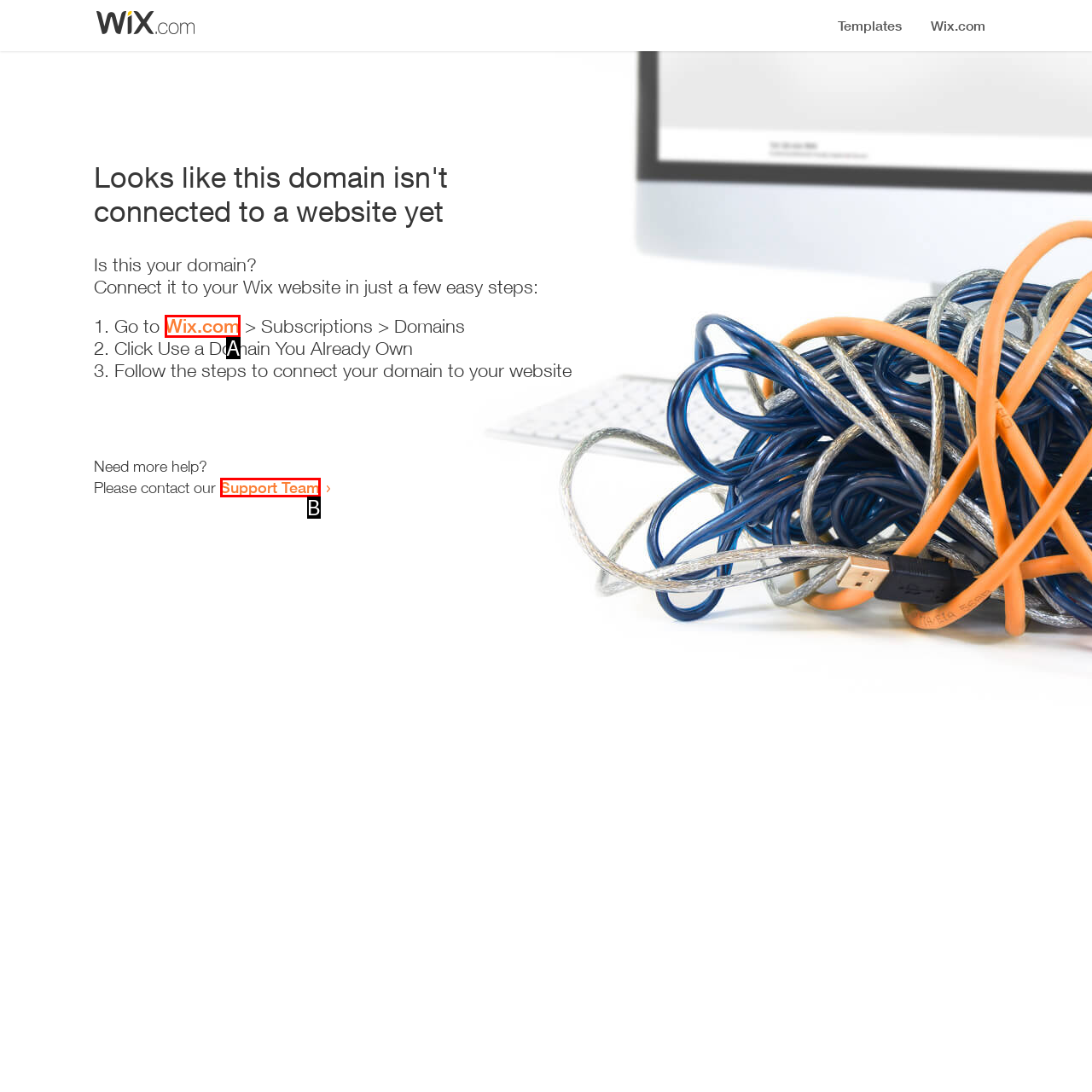From the provided options, pick the HTML element that matches the description: Wix.com. Respond with the letter corresponding to your choice.

A